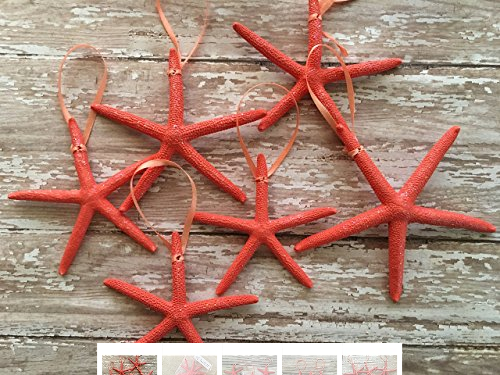By analyzing the image, answer the following question with a detailed response: What is the material of the surface the ornaments are arranged on?

The caption describes the surface as a 'rustic wooden surface', indicating that the ornaments are arranged on a wooden surface with a rustic texture.